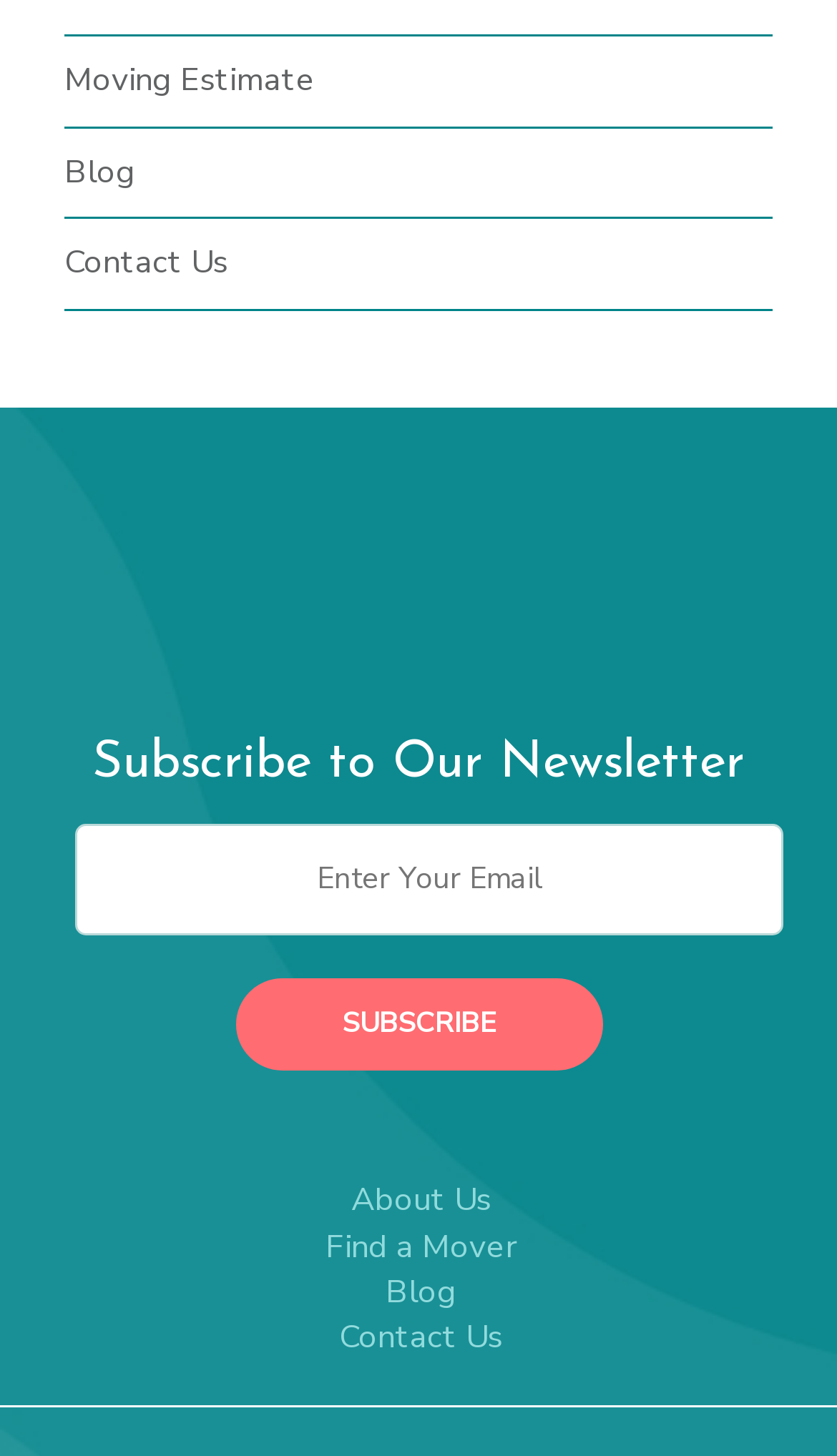Respond with a single word or phrase:
What is the company logo positioned?

Top center